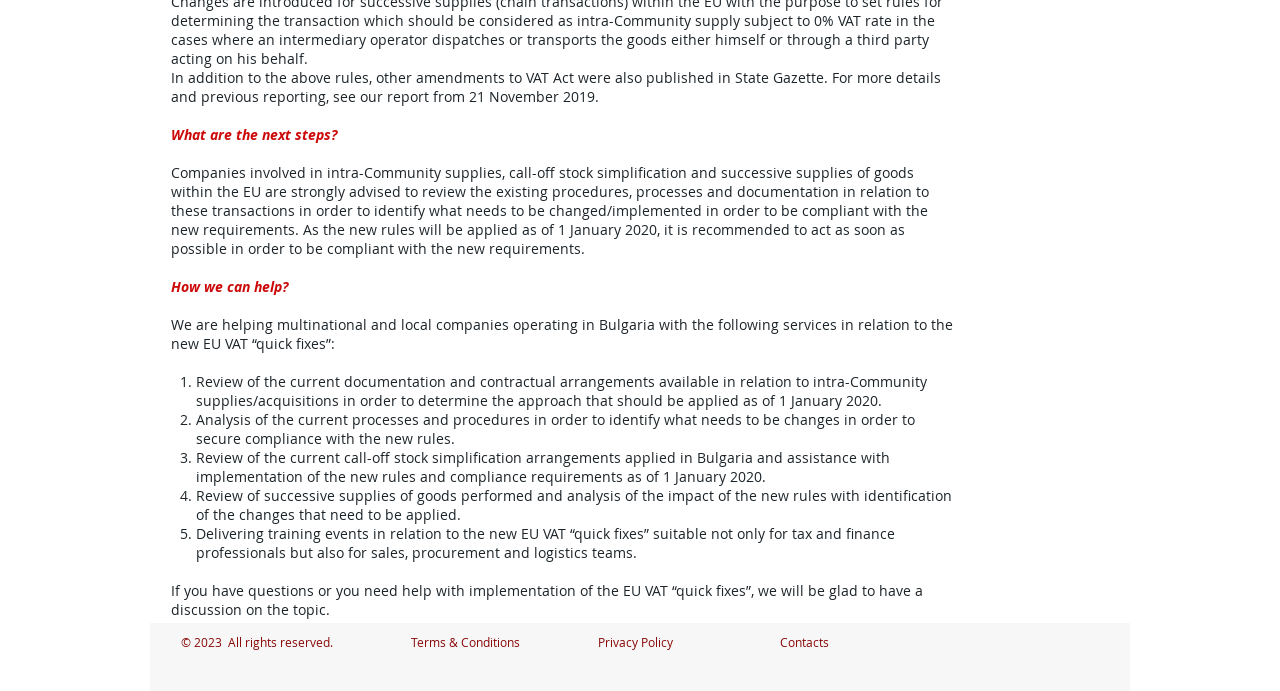What is the copyright year mentioned at the bottom of the webpage?
Please answer the question as detailed as possible.

The webpage has a copyright notice at the bottom, which states '© 2023 All rights reserved', indicating that the copyright year is 2023.